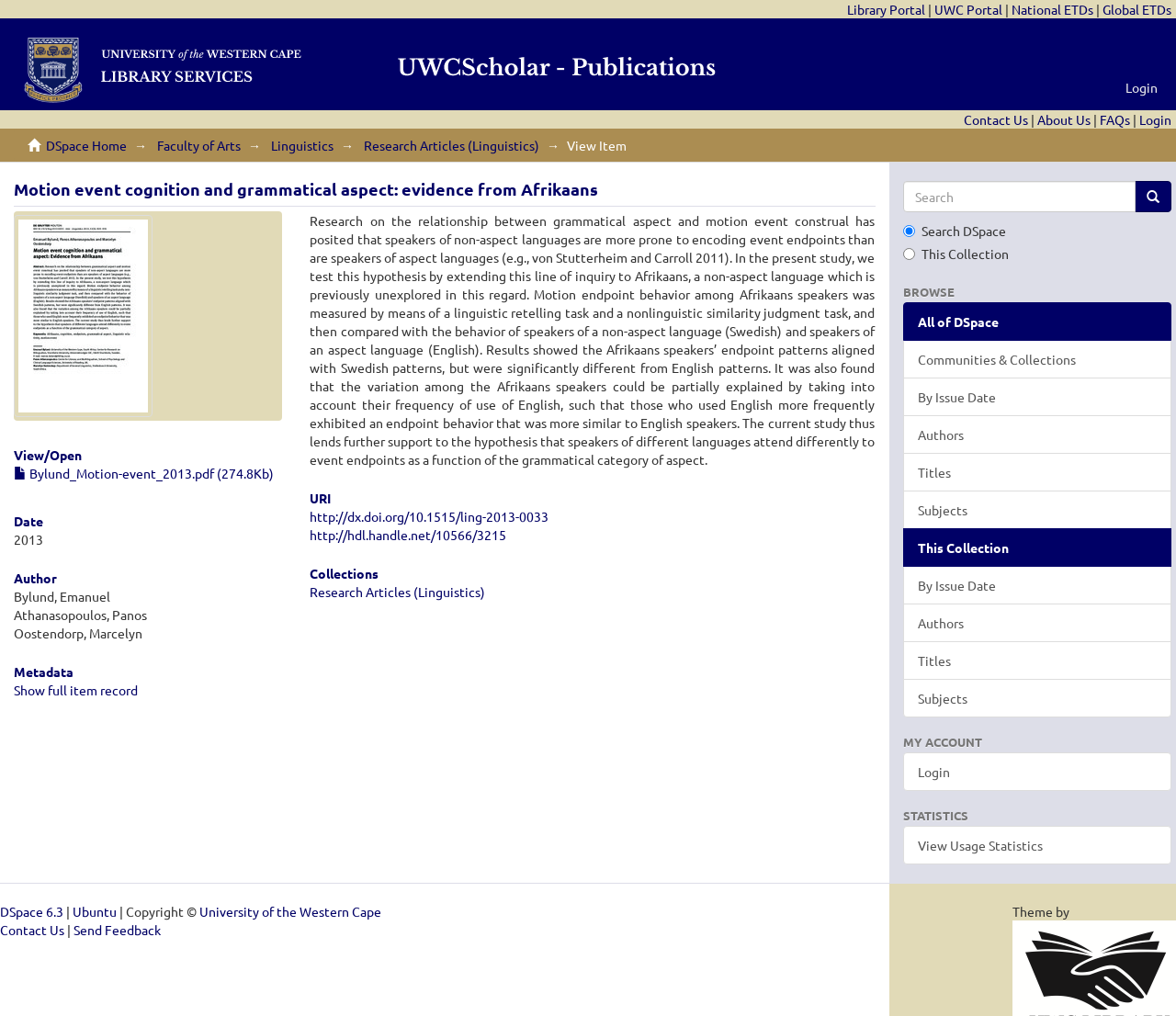Provide a thorough and detailed response to the question by examining the image: 
What is the name of the collection that the research article belongs to?

The name of the collection that the research article belongs to can be found in the link element with the text 'Research Articles (Linguistics)' which is located under the 'Collections' heading.